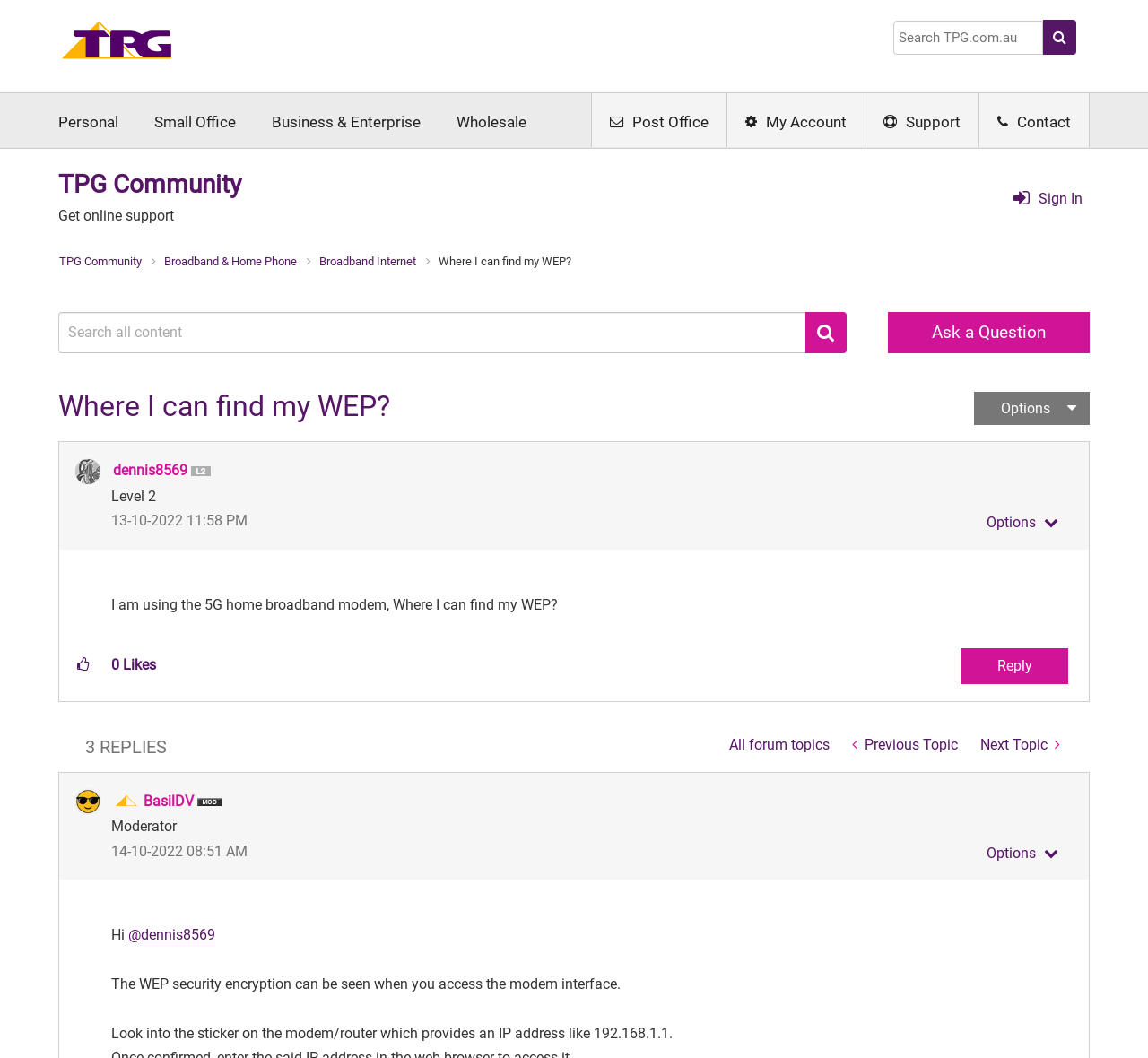Locate the bounding box coordinates of the element that should be clicked to fulfill the instruction: "Sign in".

[0.875, 0.176, 0.913, 0.202]